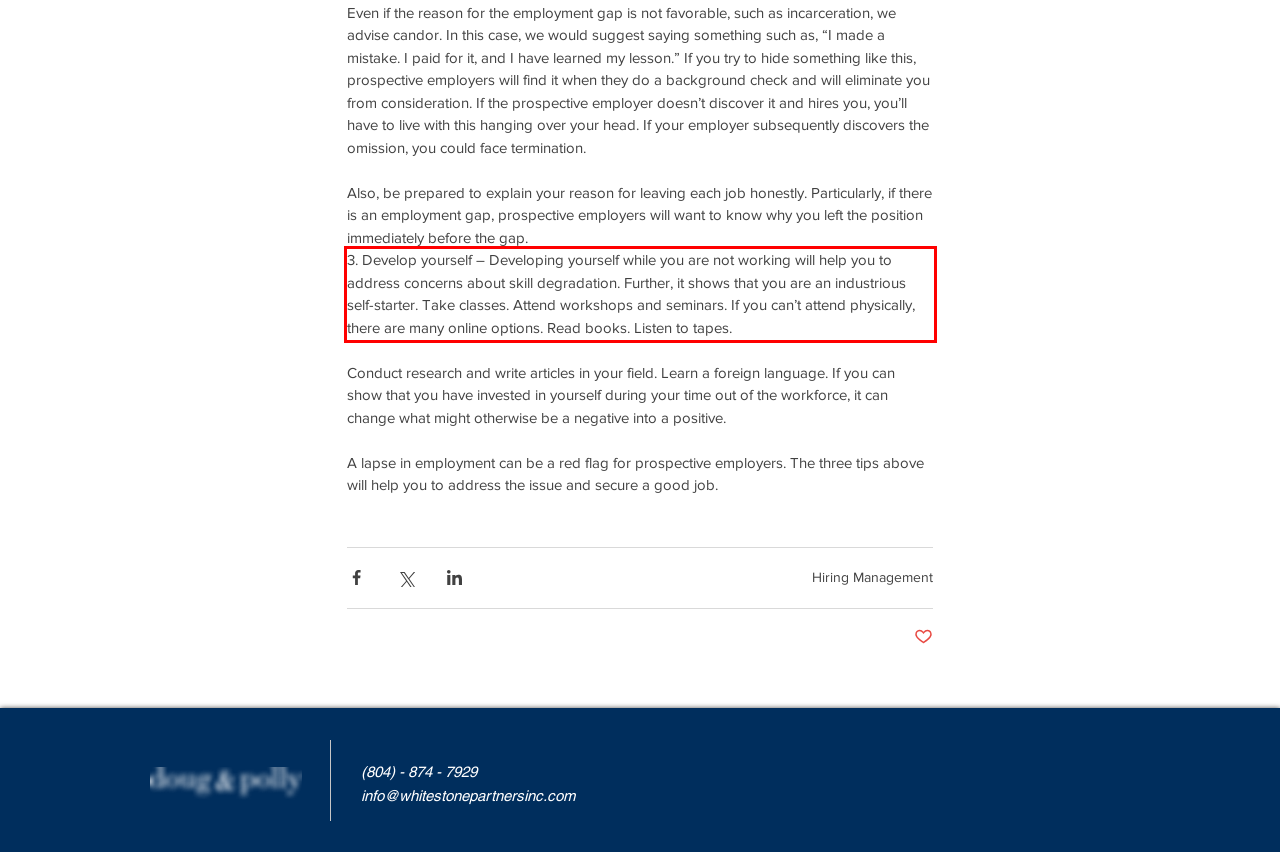Observe the screenshot of the webpage, locate the red bounding box, and extract the text content within it.

3. Develop yourself – Developing yourself while you are not working will help you to address concerns about skill degradation. Further, it shows that you are an industrious self-starter. Take classes. Attend workshops and seminars. If you can’t attend physically, there are many online options. Read books. Listen to tapes.